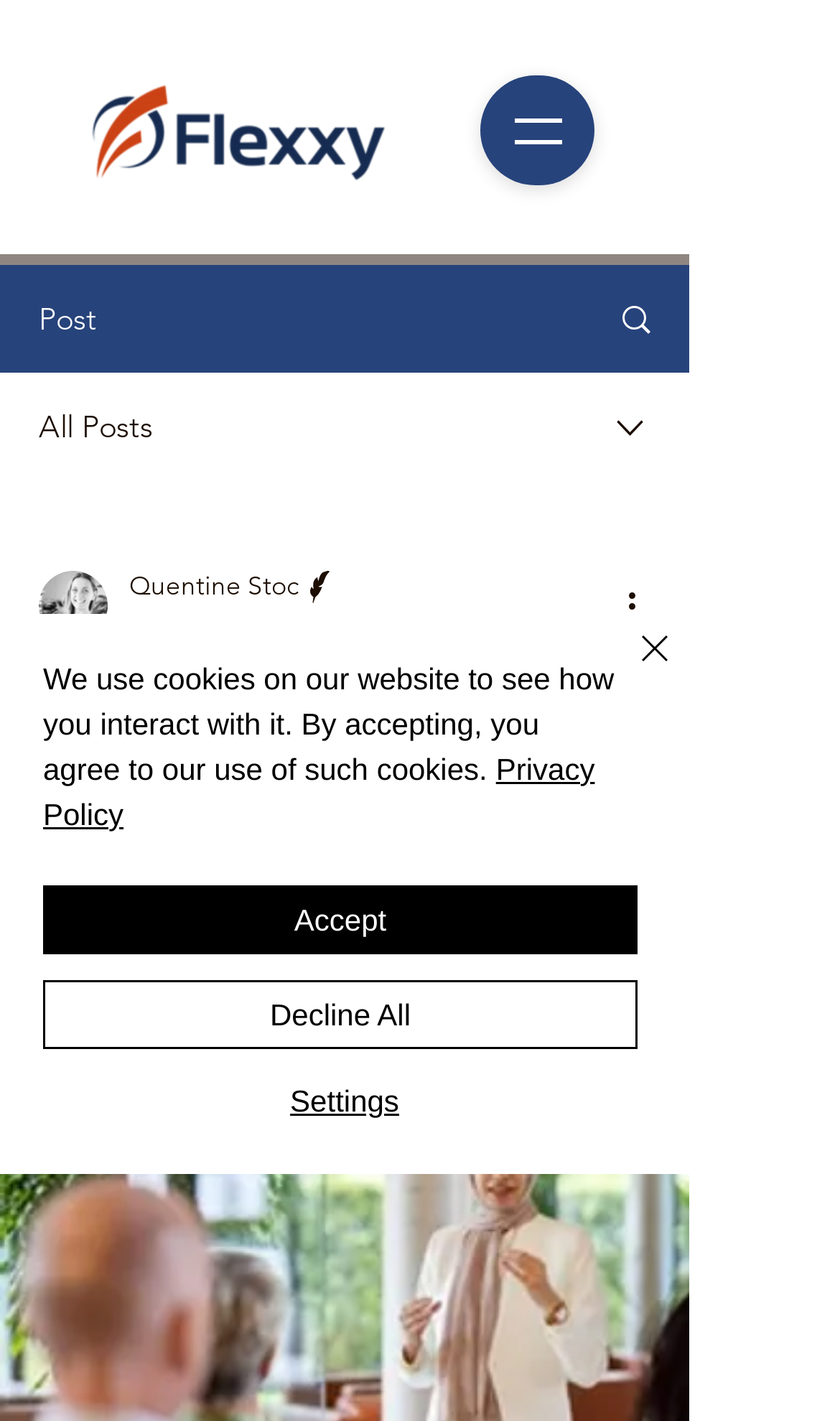What is the date of the post?
Answer the question based on the image using a single word or a brief phrase.

Apr 22